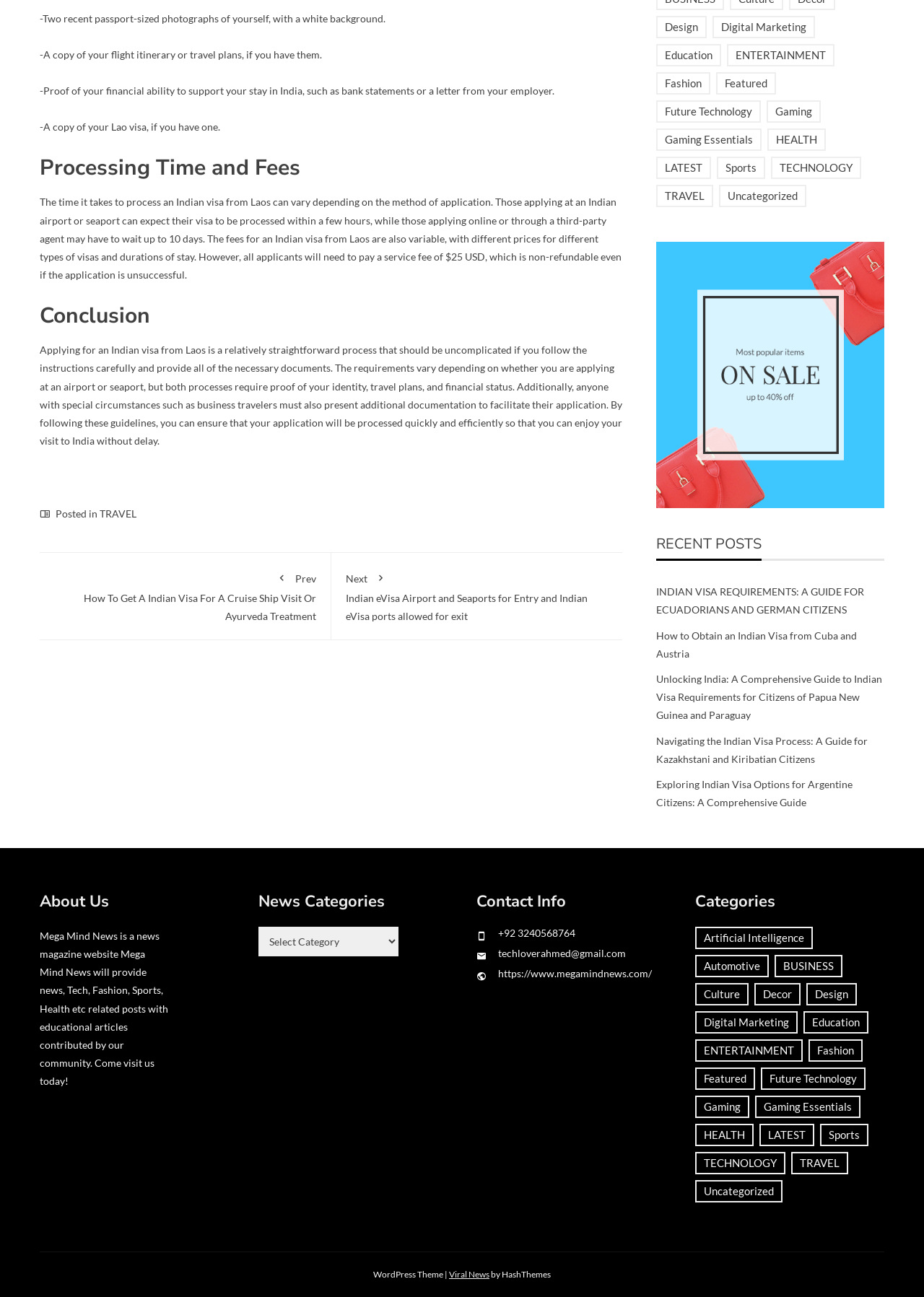Please give the bounding box coordinates of the area that should be clicked to fulfill the following instruction: "Explore Visual Novel games". The coordinates should be in the format of four float numbers from 0 to 1, i.e., [left, top, right, bottom].

None